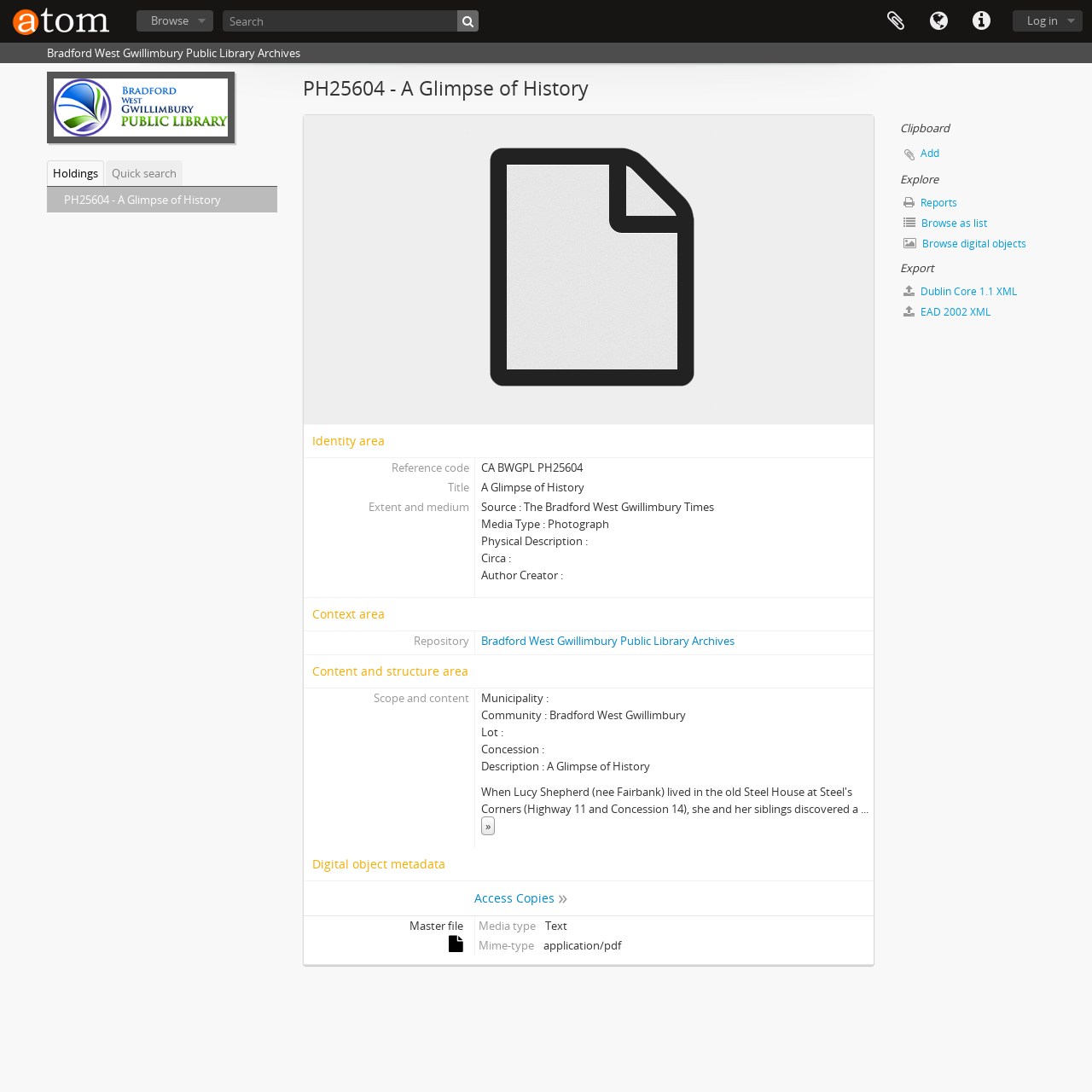Examine the image and give a thorough answer to the following question:
What is the name of the digital object?

I found the answer by looking at the text 'A Glimpse of History' which is a static text element on the webpage and also appears as a heading.